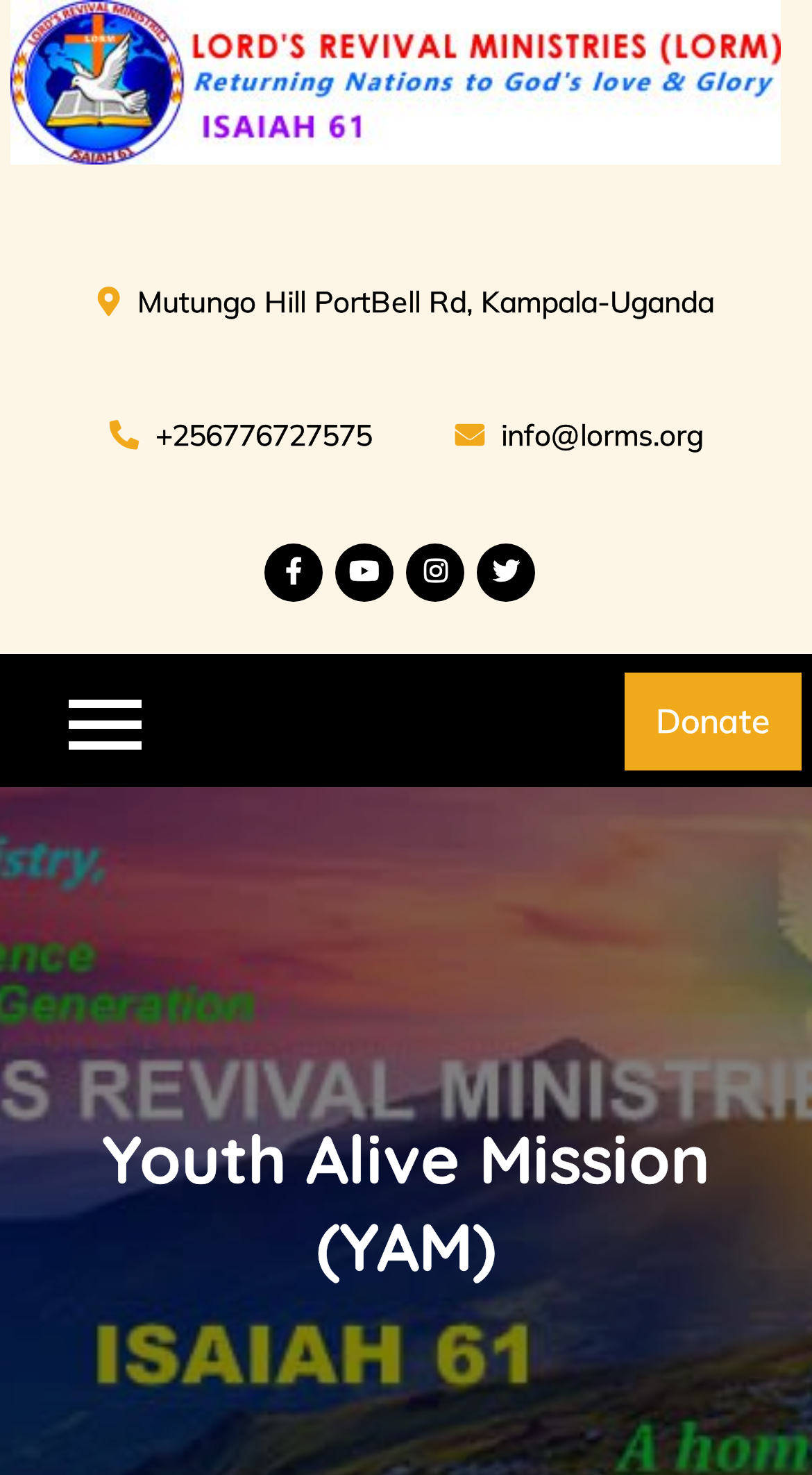Refer to the element description alt="LORD'S REVIVAL MINISTRIES (LORM)" and identify the corresponding bounding box in the screenshot. Format the coordinates as (top-left x, top-left y, bottom-right x, bottom-right y) with values in the range of 0 to 1.

[0.013, 0.0, 0.962, 0.111]